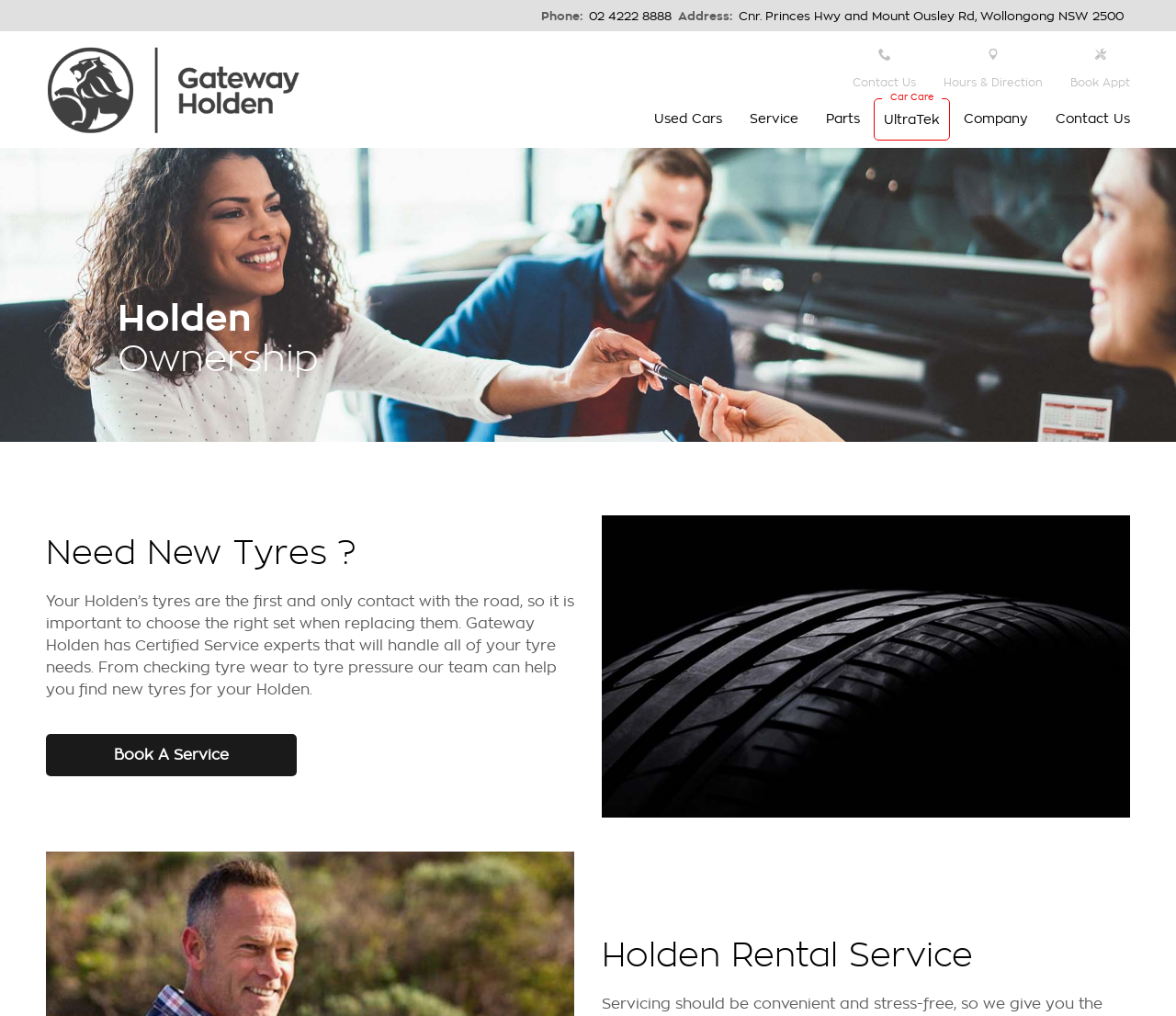Use a single word or phrase to answer the question:
What is the address of Gateway Holden?

Cnr. Princes Hwy and Mount Ousley Rd, Wollongong NSW 2500